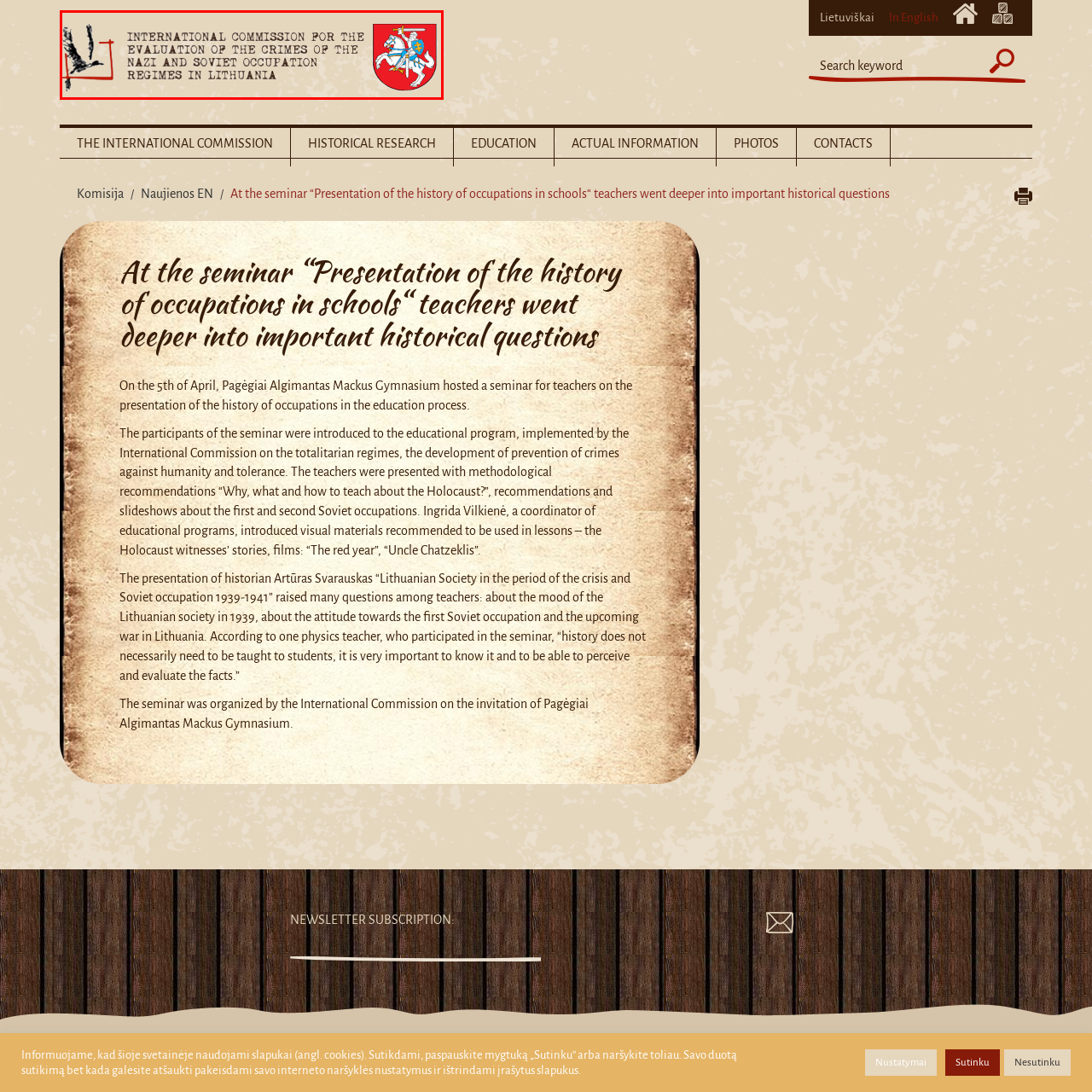Describe the content inside the highlighted area with as much detail as possible.

This image features the emblem of the International Commission for the Evaluation of the Crimes of the Nazi and Soviet Occupation Regimes in Lithuania. It includes a stylized graphic of a bird, symbolizing freedom and remembrance, alongside the formal title of the Commission. The image background is a muted beige, providing a contrast to the bold text and the vibrant red shield emblem that represents the Lithuanian state. The shield is emblazoned with a knight, a significant symbol of Lithuanian heritage and history, reflecting the Commission's mission to educate and evaluate historical events linked to occupation and crimes against humanity.